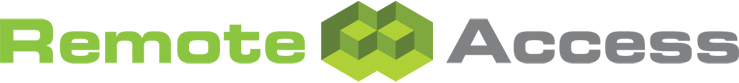What is the theme of the logo's visual representation?
Answer with a single word or phrase by referring to the visual content.

Facilitating remote access